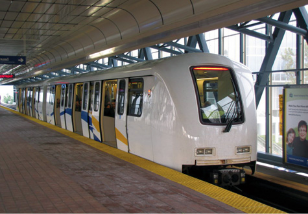Provide a comprehensive description of the image.

The image depicts a SkyTrain at a station in Vancouver, Canada. The train features a sleek, modern design with a white exterior accented by yellow and blue stripes, symbolizing the city’s commitment to efficient public transportation. The platform is wide and covered, with a tactile yellow safety strip along the edge, enhancing accessibility for passengers. In the background, large glass windows provide a view of the bustling environment outside, illustrating the vibrant urban setting of the SkyTrain system. This service is an integral part of public transport in the Greater Vancouver area, connecting various municipalities and offering a reliable mode of travel for daily commuters.